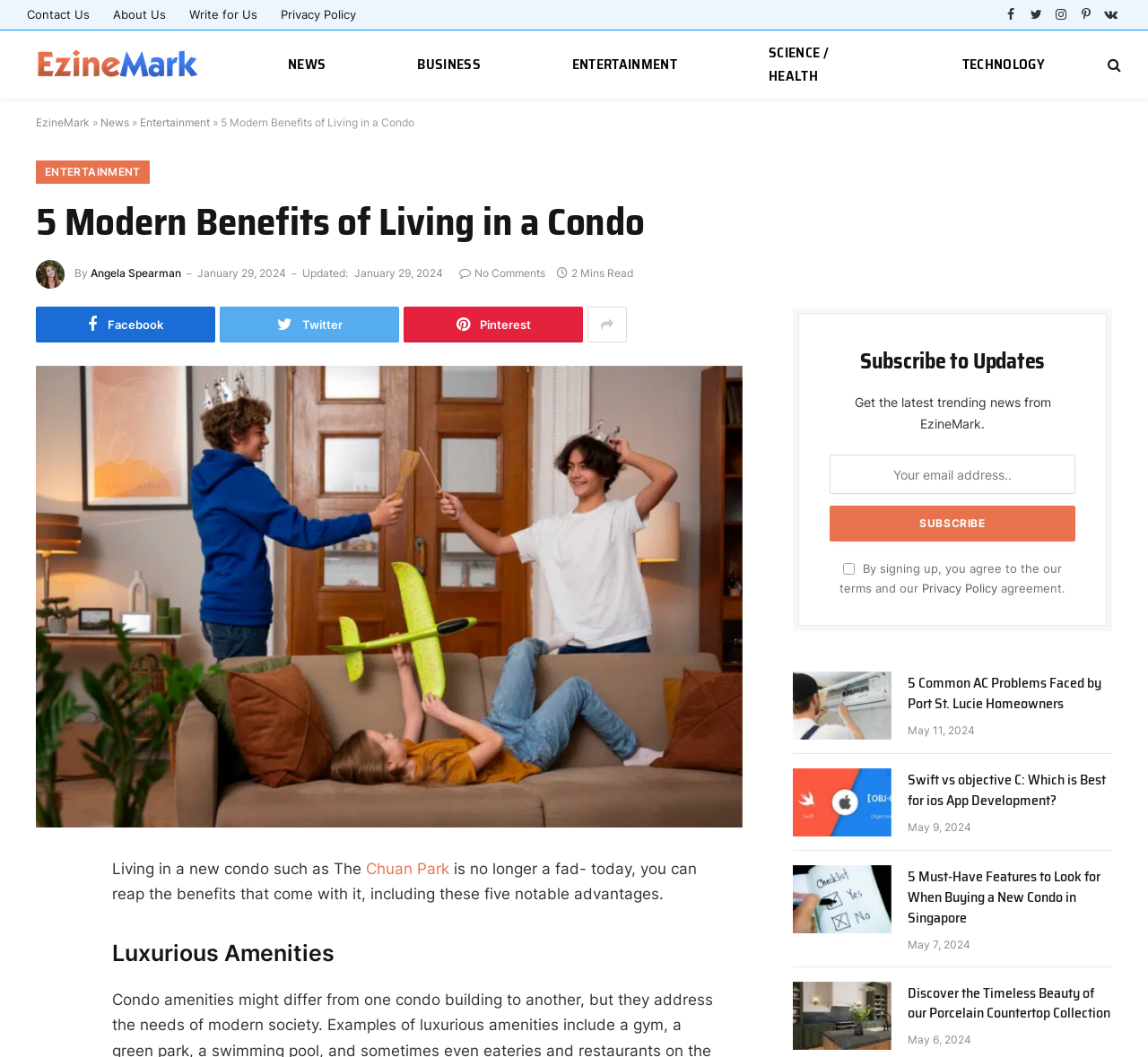Determine the bounding box coordinates of the clickable element necessary to fulfill the instruction: "Subscribe to updates". Provide the coordinates as four float numbers within the 0 to 1 range, i.e., [left, top, right, bottom].

[0.723, 0.478, 0.937, 0.512]